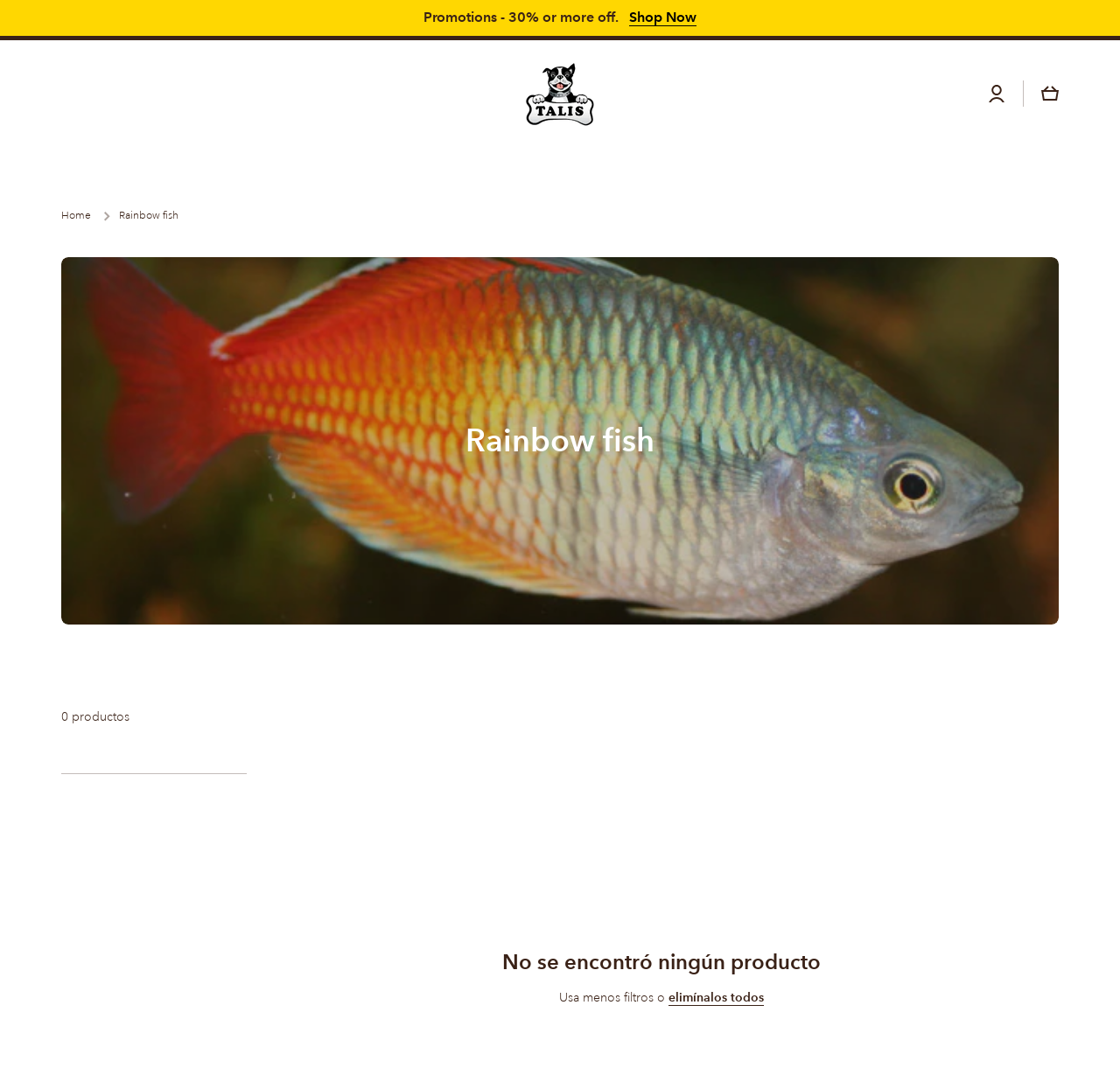Locate the bounding box coordinates for the element described below: "Home". The coordinates must be four float values between 0 and 1, formatted as [left, top, right, bottom].

[0.055, 0.196, 0.081, 0.208]